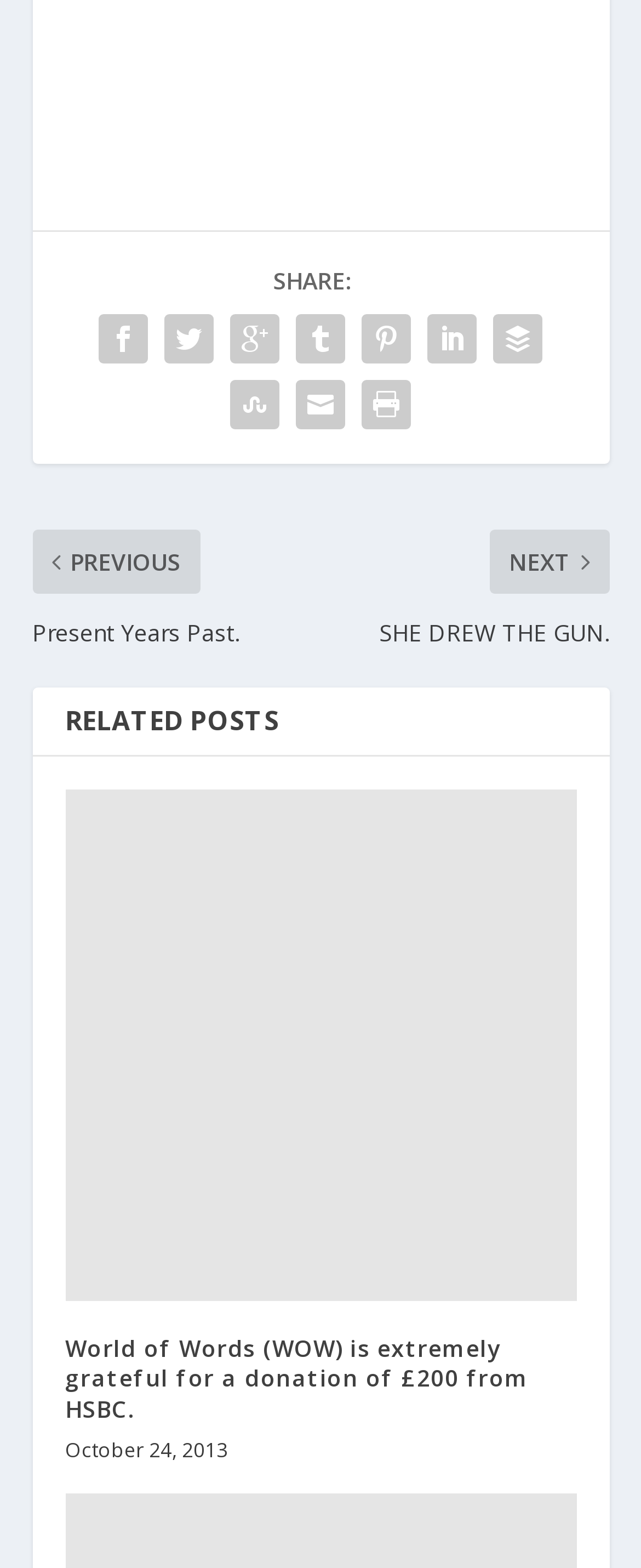Specify the bounding box coordinates (top-left x, top-left y, bottom-right x, bottom-right y) of the UI element in the screenshot that matches this description: alt="iestyn-williams-and-luke-isles"

[0.101, 0.04, 0.678, 0.06]